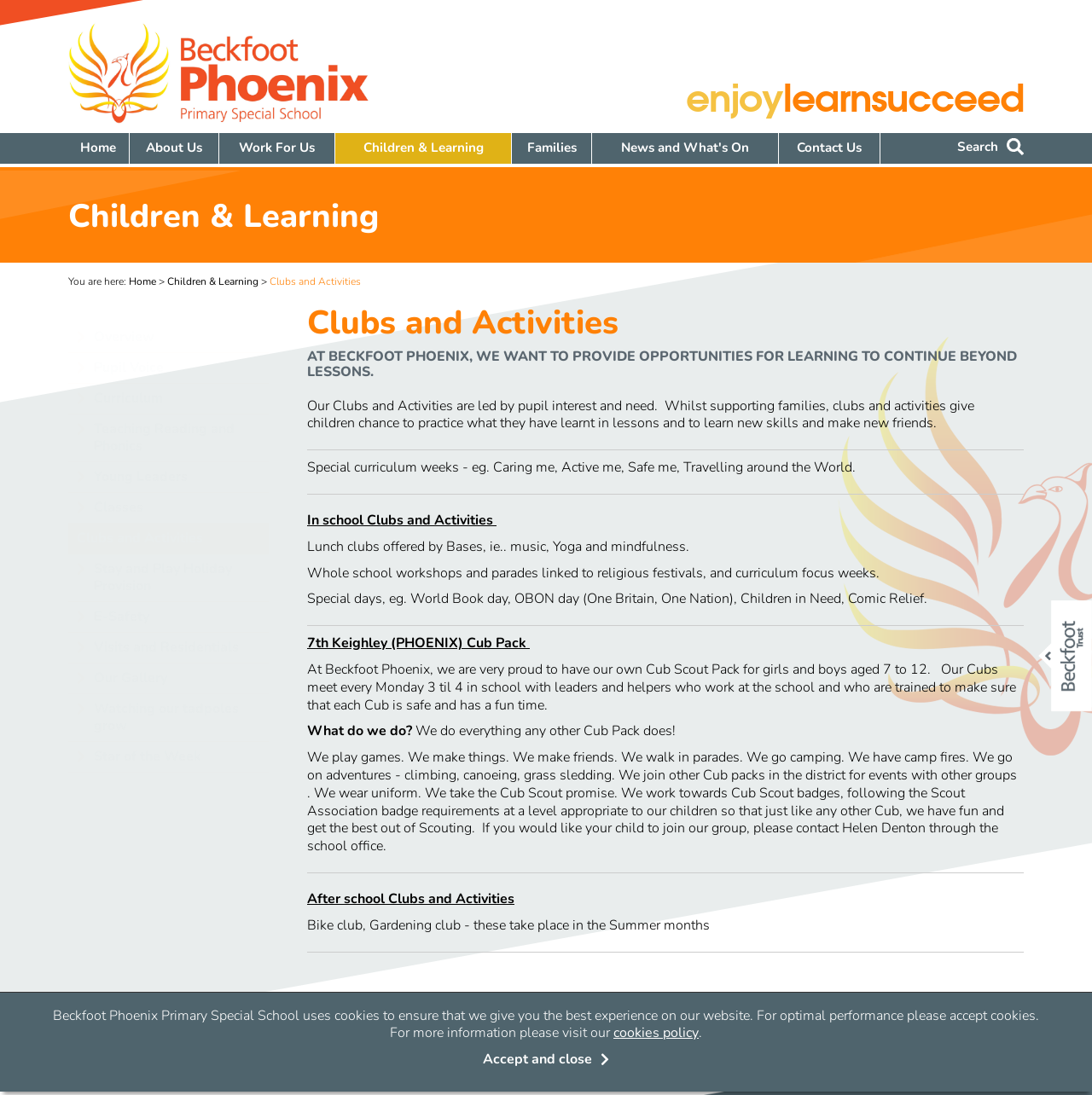Could you indicate the bounding box coordinates of the region to click in order to complete this instruction: "View 'Clubs and Activities'".

[0.062, 0.462, 0.246, 0.49]